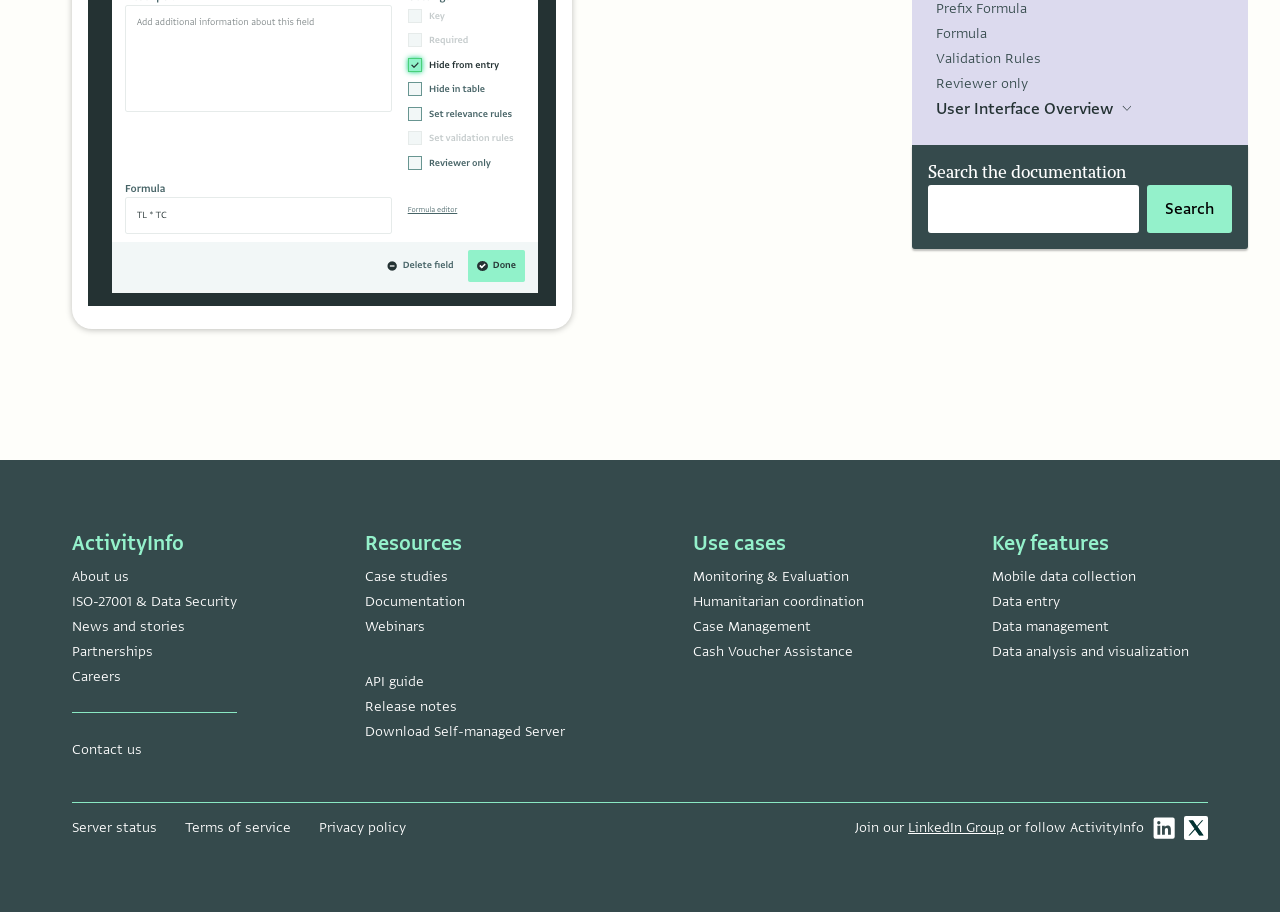From the screenshot, find the bounding box of the UI element matching this description: "Institute of Export". Supply the bounding box coordinates in the form [left, top, right, bottom], each a float between 0 and 1.

None